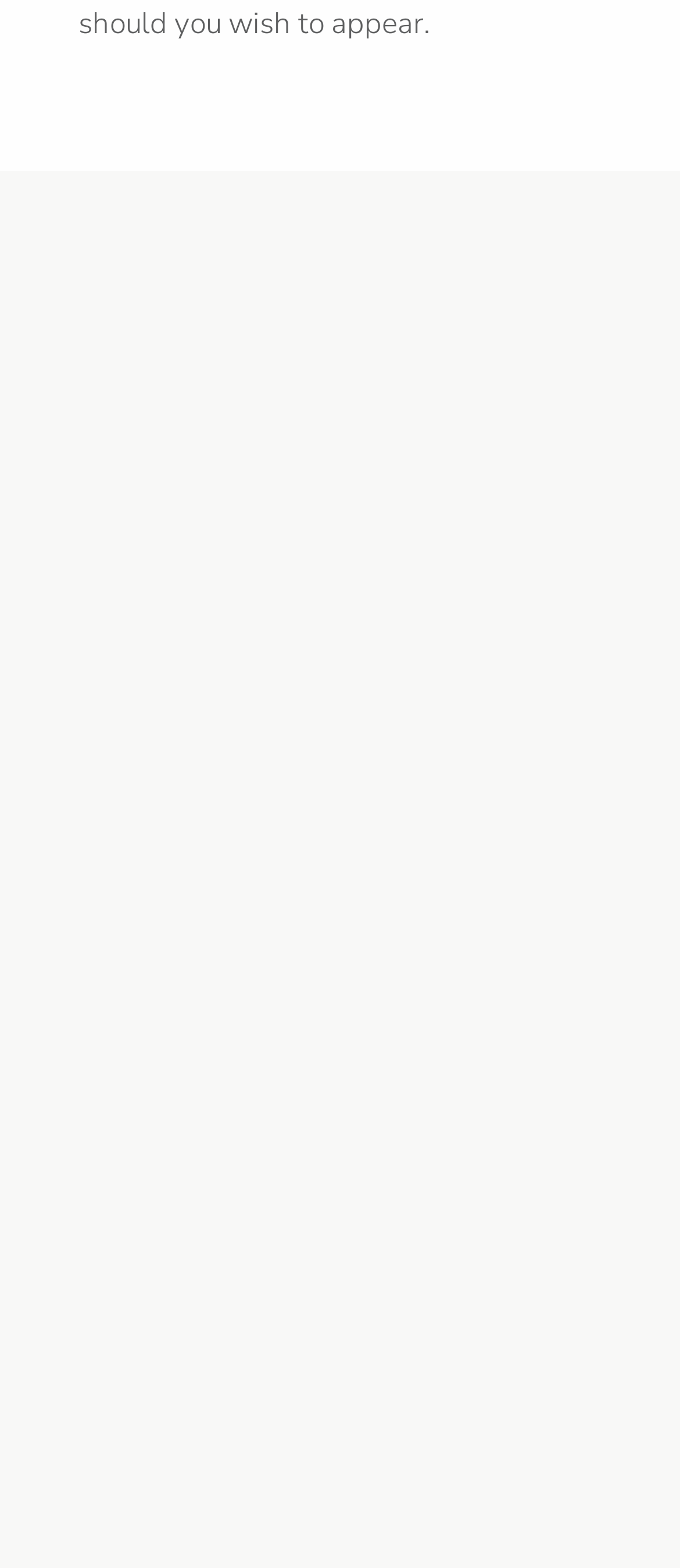Provide a brief response to the question below using one word or phrase:
How many headings are on the webpage?

4